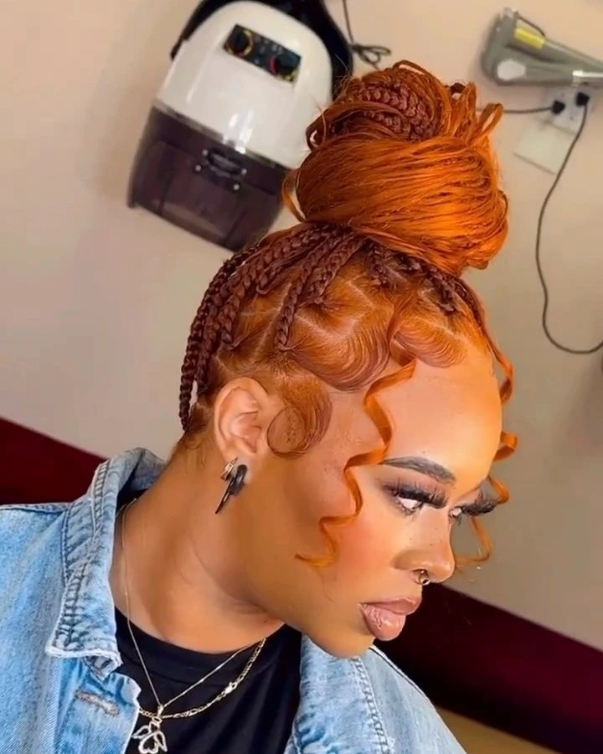Elaborate on the contents of the image in a comprehensive manner.

In this striking image, a woman showcases a stunning hairstyle featuring knotless braids intricately styled into a high bun. The vibrant orange color of her hair adds a bold appeal, while the soft curls framing her face enhance the overall elegance of her look. She poses sideways, allowing us to admire the detailed braiding and the smooth finish around her edges. 

Dressed in a casual denim jacket over a black top, she exudes a relaxed yet fashionable vibe. The background hints at a hairstyling salon, complete with hair equipment, emphasizing the professionalism behind her stylish appearance. This photo reflects the creativity and skill that go into modern braiding techniques, suggesting a trend that combines both functionality and artistry for those looking to elevate their hairstyle.